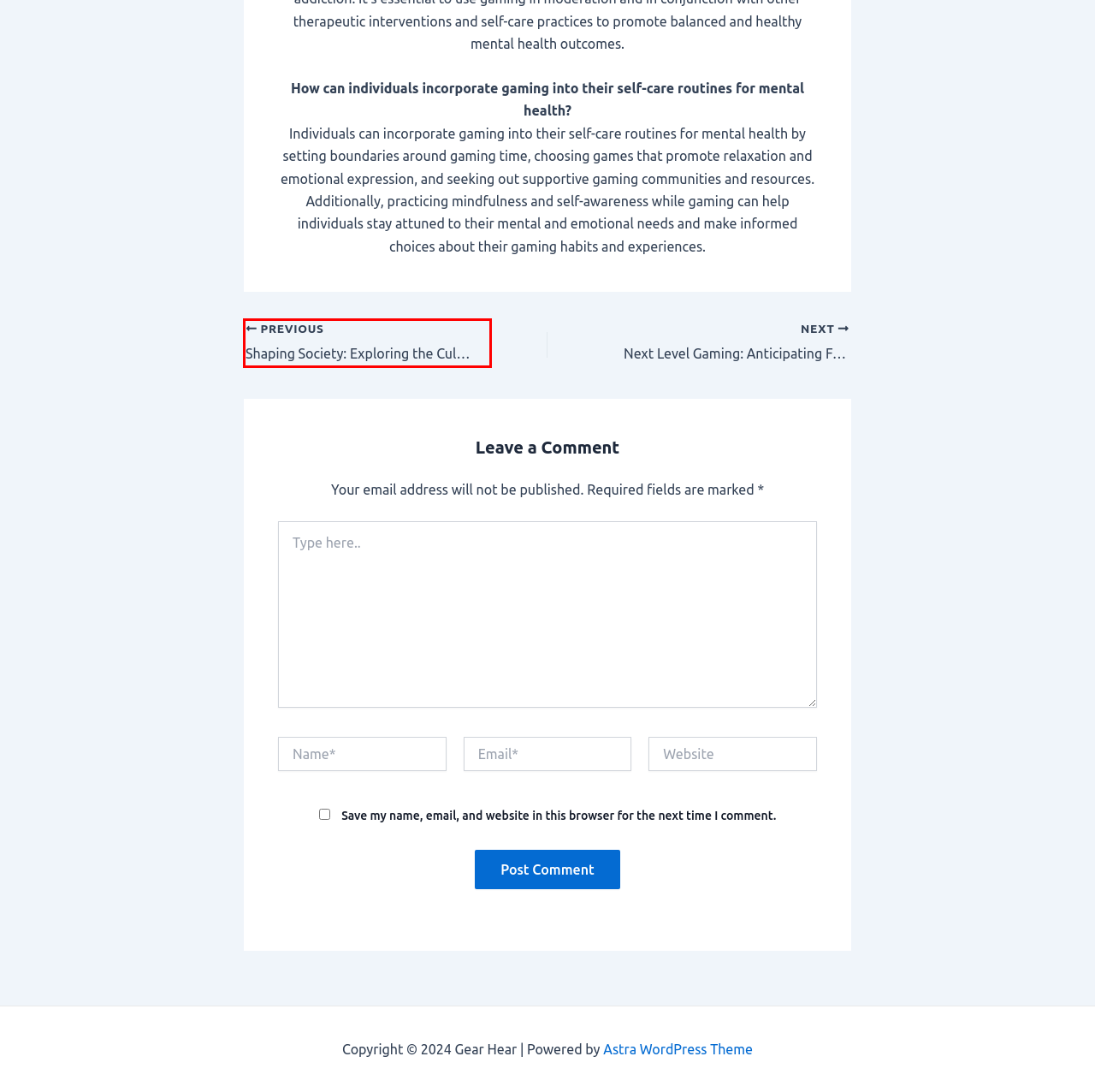A screenshot of a webpage is provided, featuring a red bounding box around a specific UI element. Identify the webpage description that most accurately reflects the new webpage after interacting with the selected element. Here are the candidates:
A. About US – Gear Hear
B. Contact Us – Gear Hear
C. Privacy Policy – Gear Hear
D. gearhear – Gear Hear
E. Disclaimers – Gear Hear
F. Shaping Society: Exploring the Cultural Impact of Gaming – Gear Hear
G. Gear Hear – A complete info of Tech
H. Astra – Fast, Lightweight & Customizable WordPress Theme - Download Now!

F